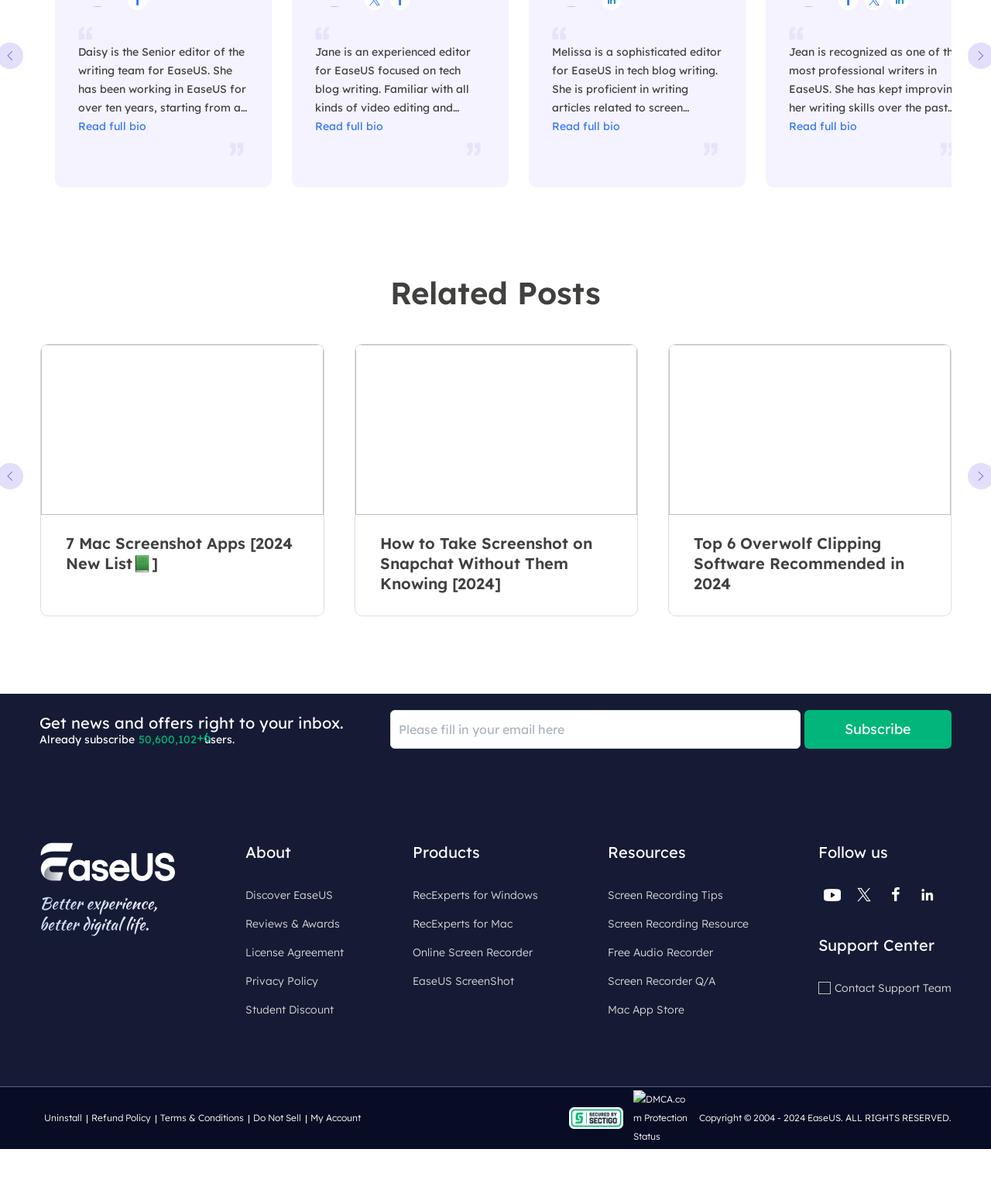Provide the bounding box coordinates for the UI element described in this sentence: "Screen Recording Tips". The coordinates should be four float values between 0 and 1, i.e., [left, top, right, bottom].

[0.613, 0.768, 0.756, 0.785]